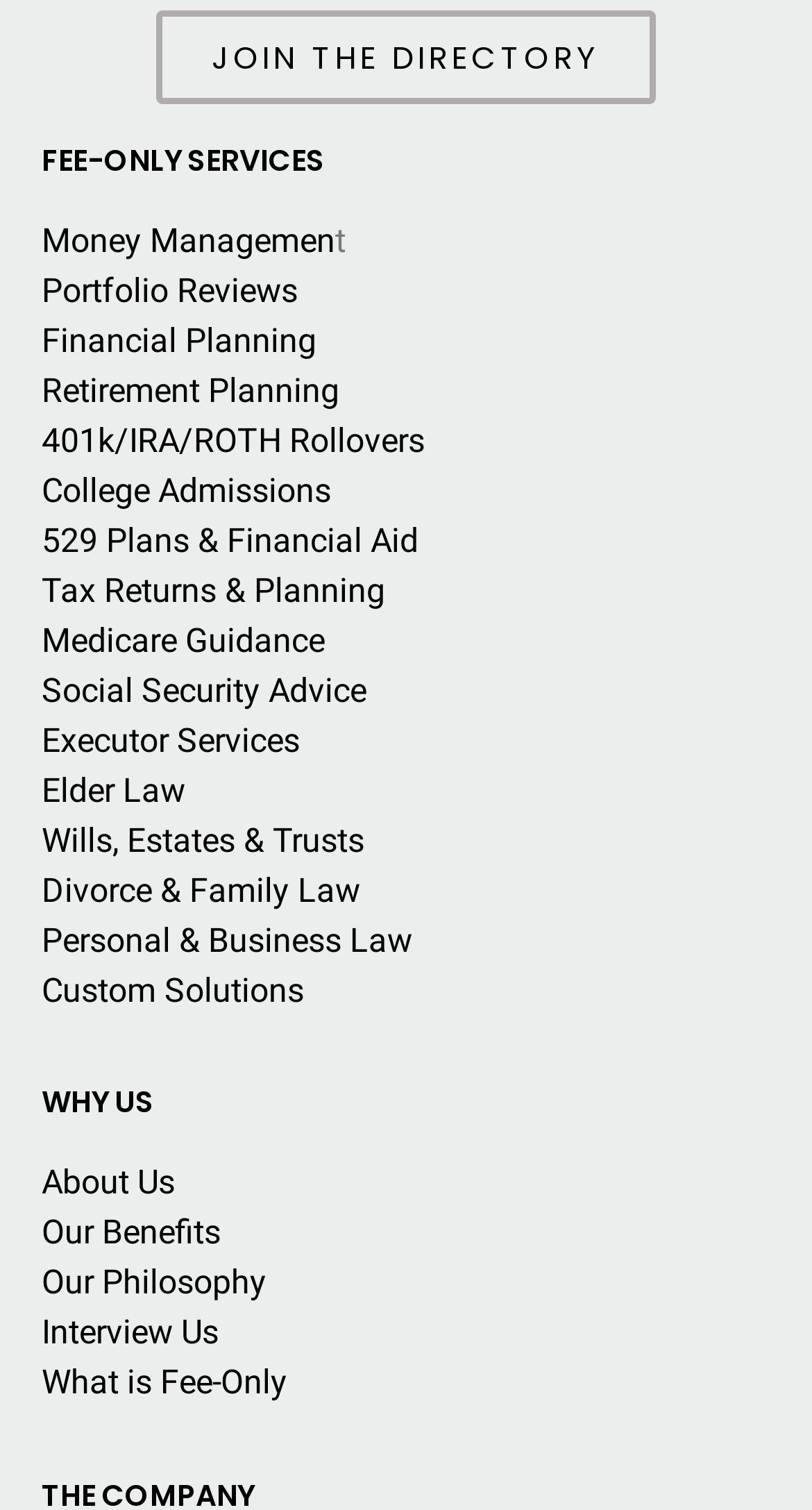Could you find the bounding box coordinates of the clickable area to complete this instruction: "Explore Money Management"?

[0.051, 0.146, 0.413, 0.172]